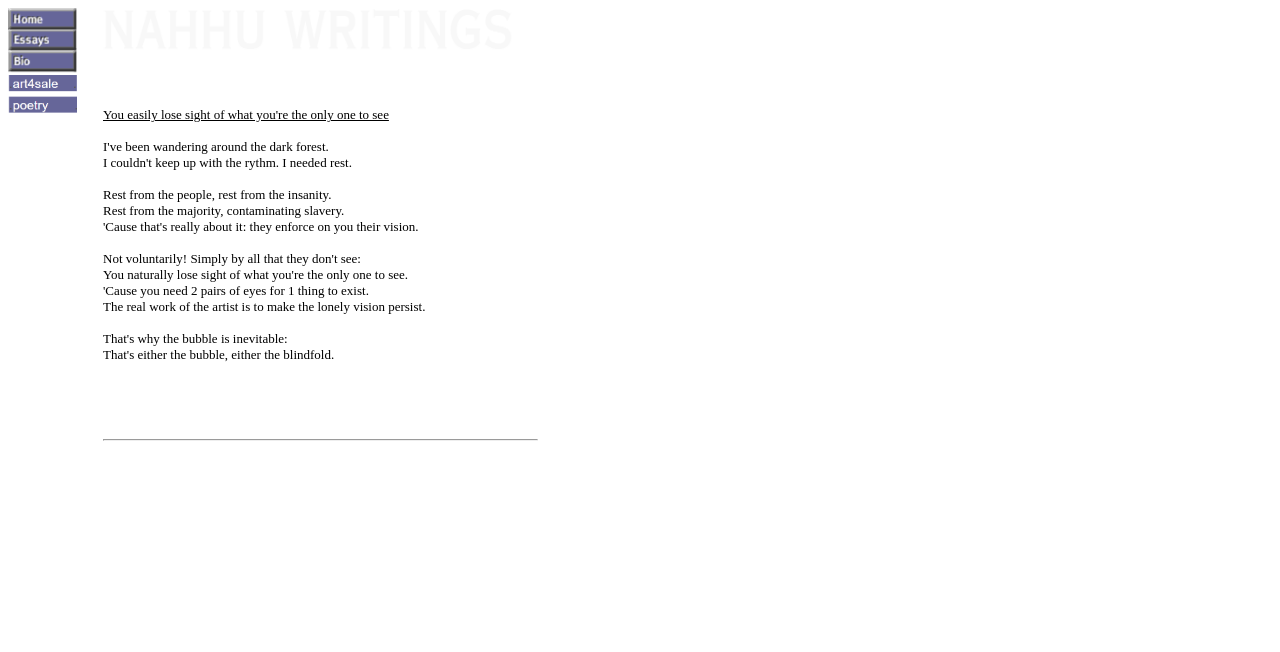How many images are on the webpage?
Using the visual information, answer the question in a single word or phrase.

4